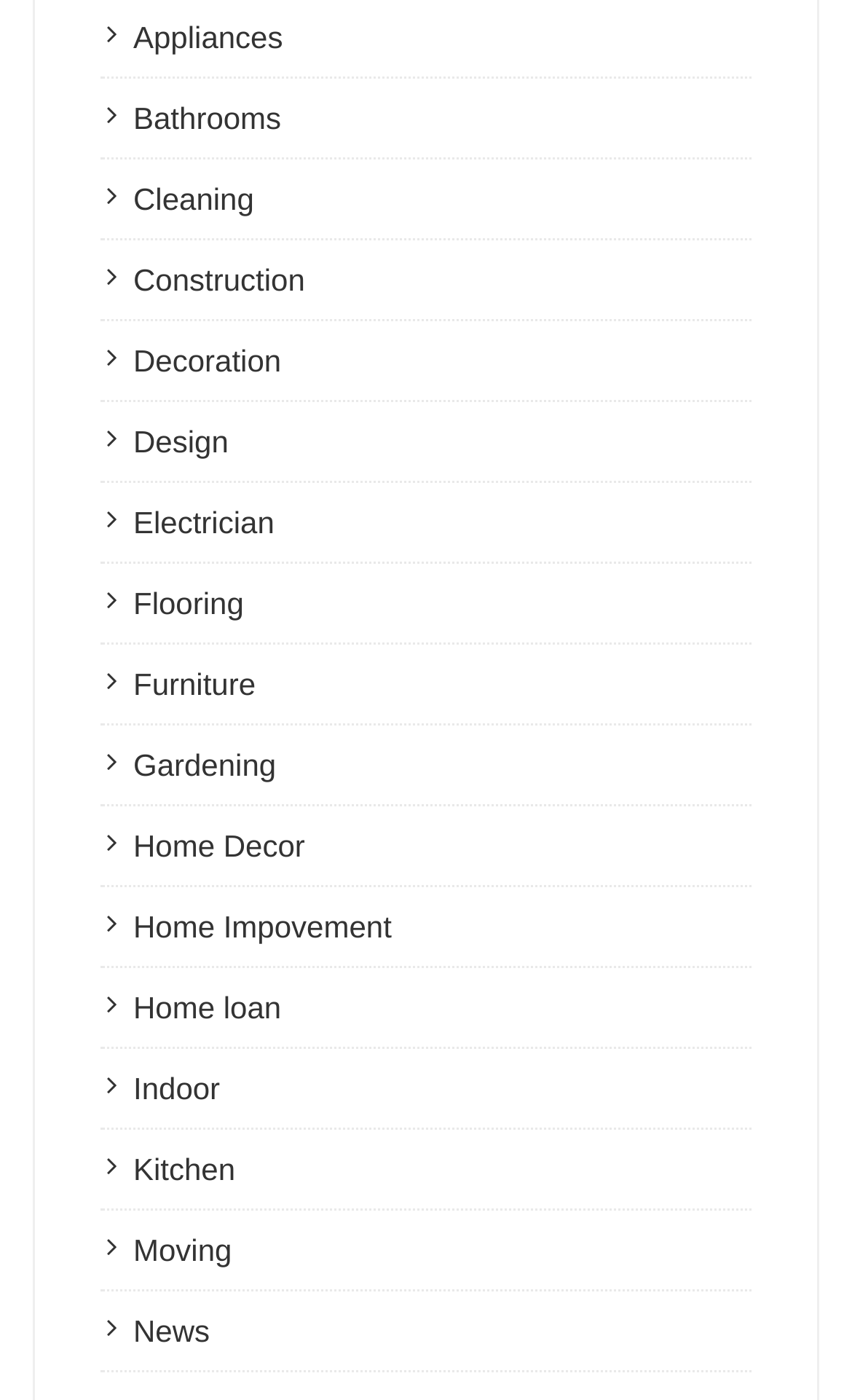Please give a one-word or short phrase response to the following question: 
Is there a category related to finance?

Yes